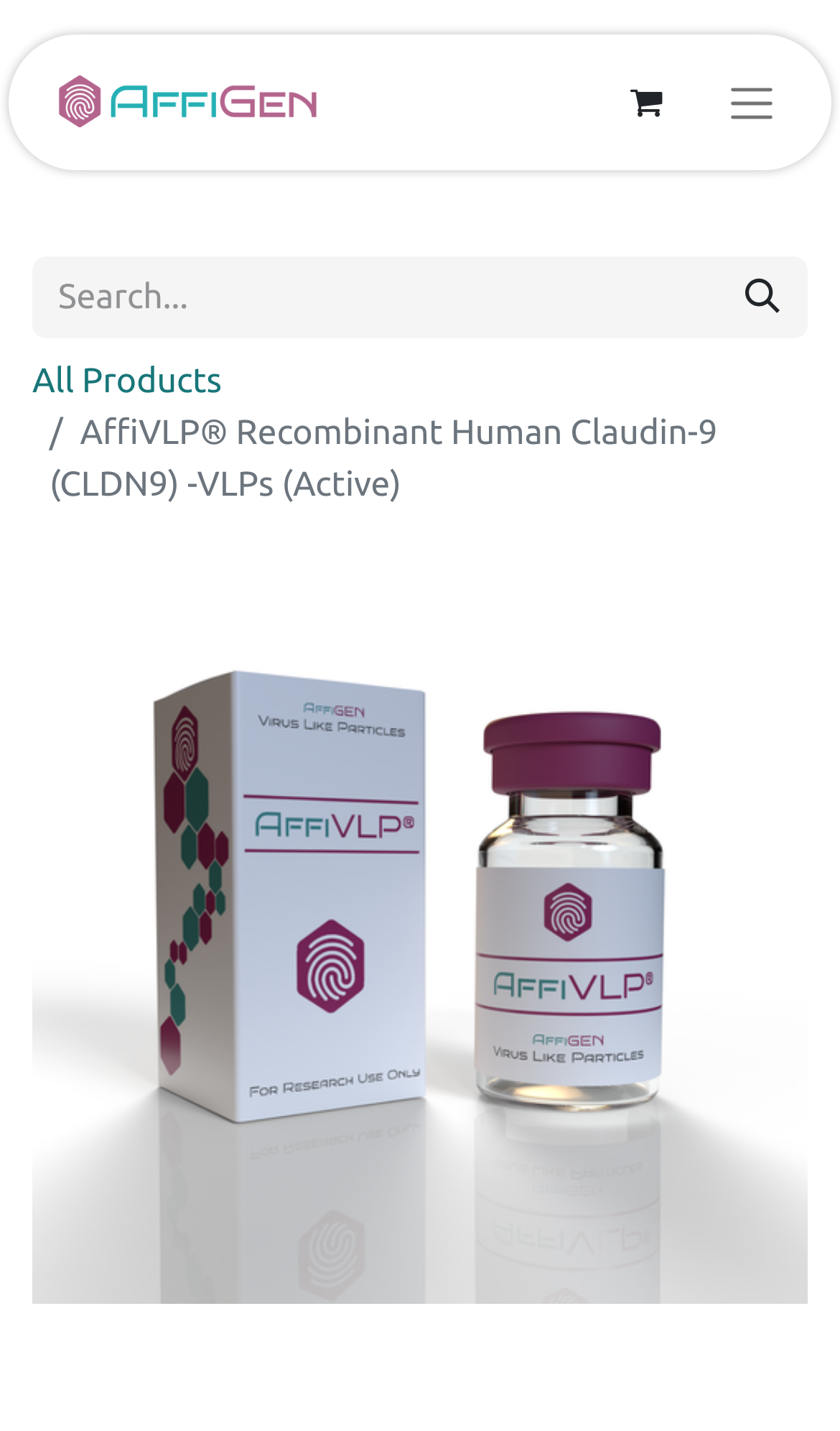Extract the main headline from the webpage and generate its text.

AffiVLP® Recombinant Human Claudin-9 (CLDN9) -VLPs (Active)